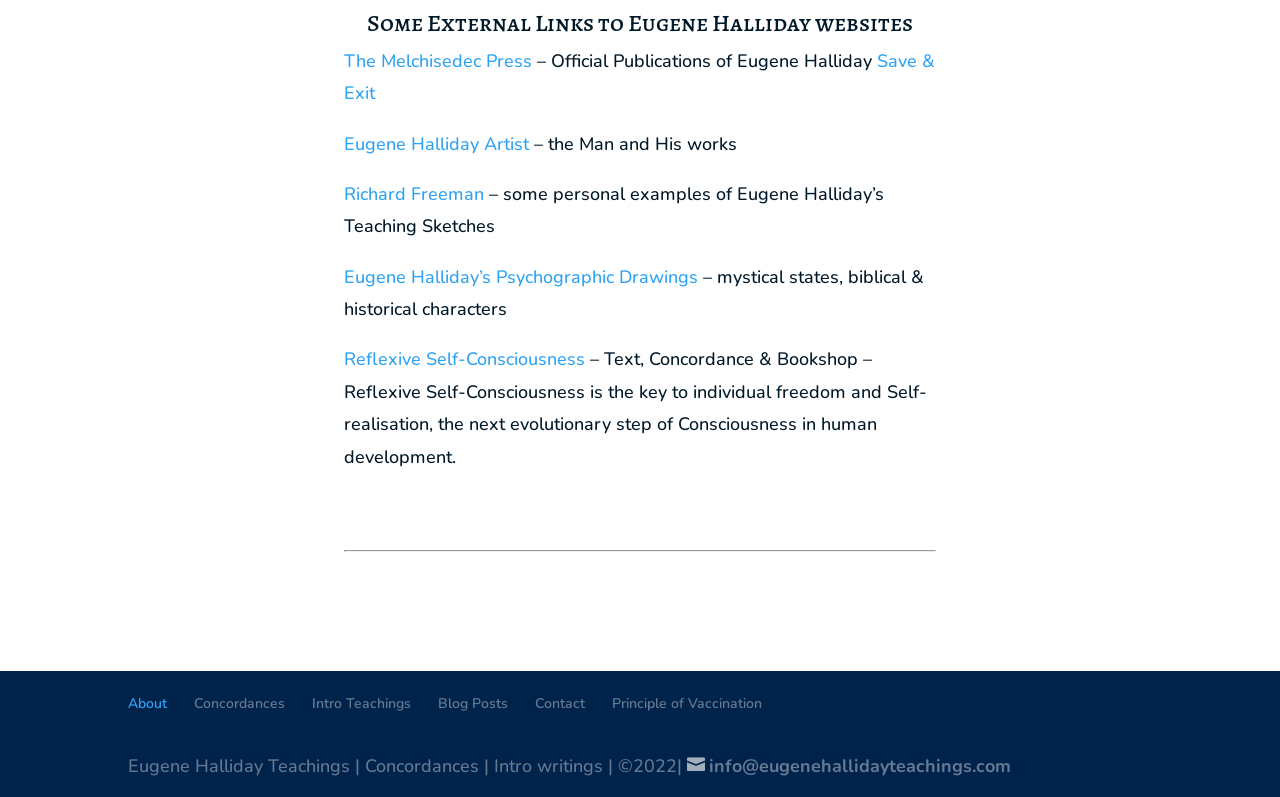What is the theme of the webpage?
Please provide a comprehensive answer based on the details in the screenshot.

I analyzed the content of the webpage and found that most of the links and text are related to Eugene Halliday's teachings, writings, and artworks. Therefore, the theme of the webpage is Eugene Halliday Teachings.